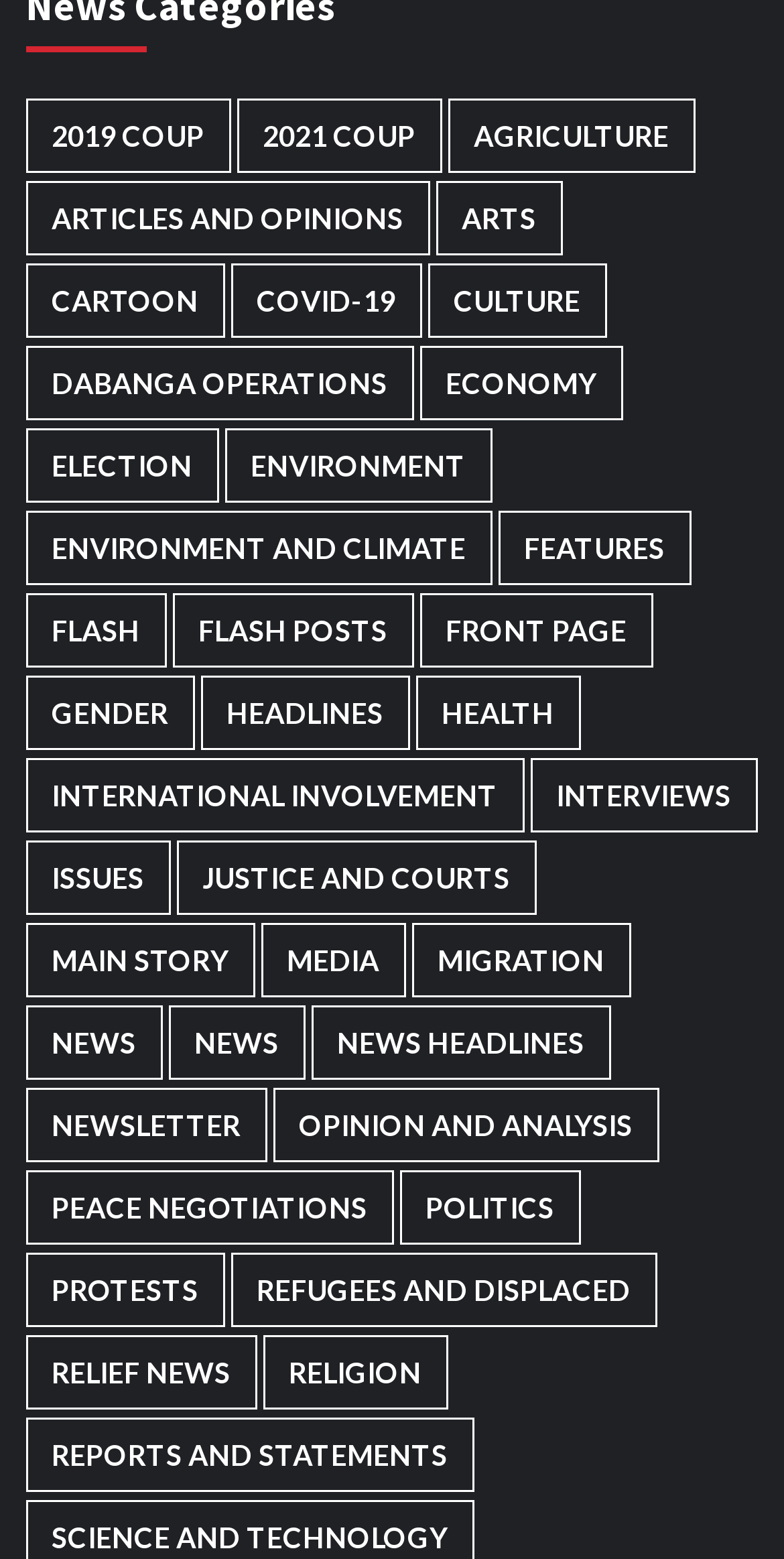Reply to the question with a single word or phrase:
What is the category with the most items?

International involvement